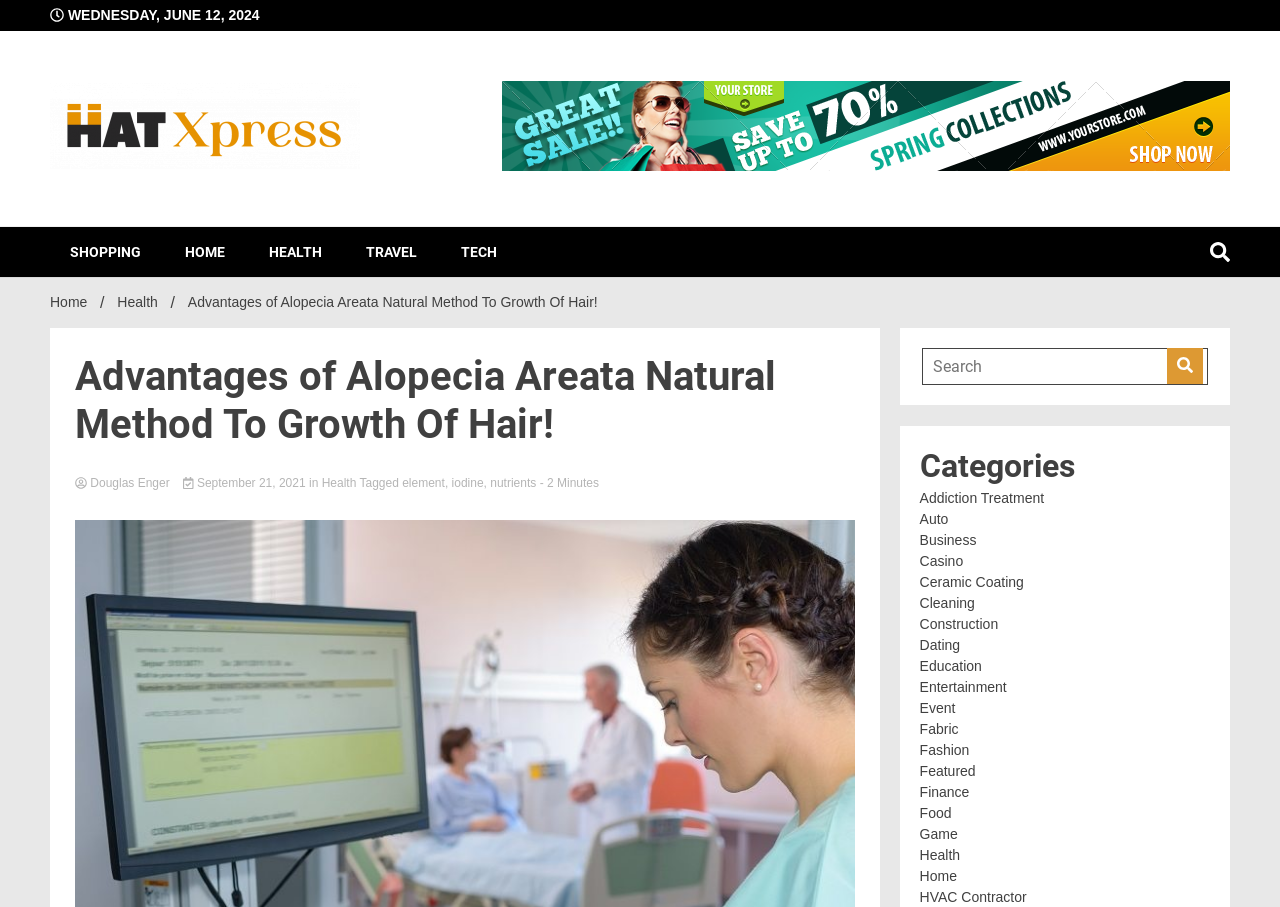Please provide the bounding box coordinates for the UI element as described: "Health". The coordinates must be four floats between 0 and 1, represented as [left, top, right, bottom].

[0.194, 0.25, 0.267, 0.305]